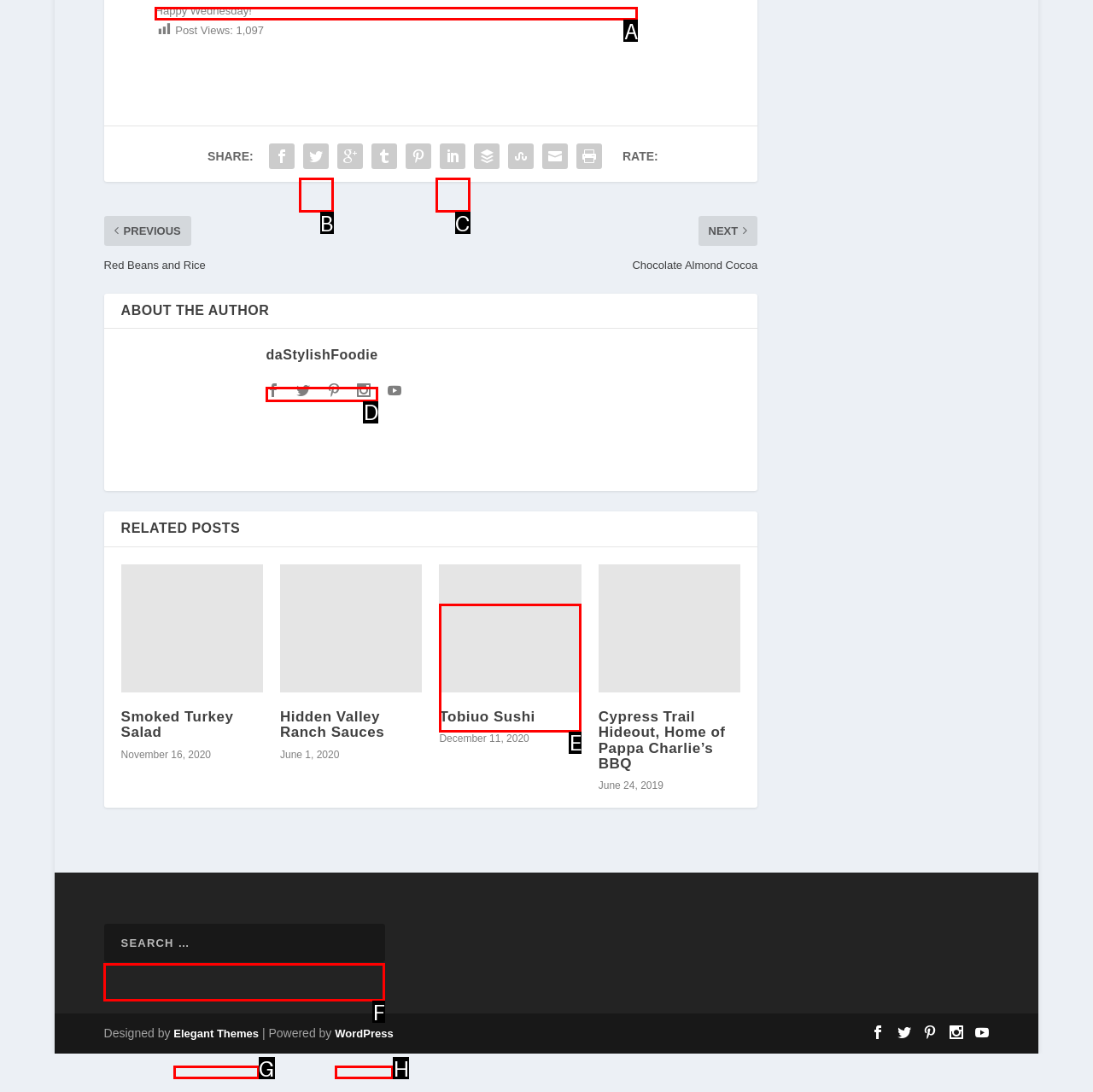Look at the highlighted elements in the screenshot and tell me which letter corresponds to the task: Search for something.

F